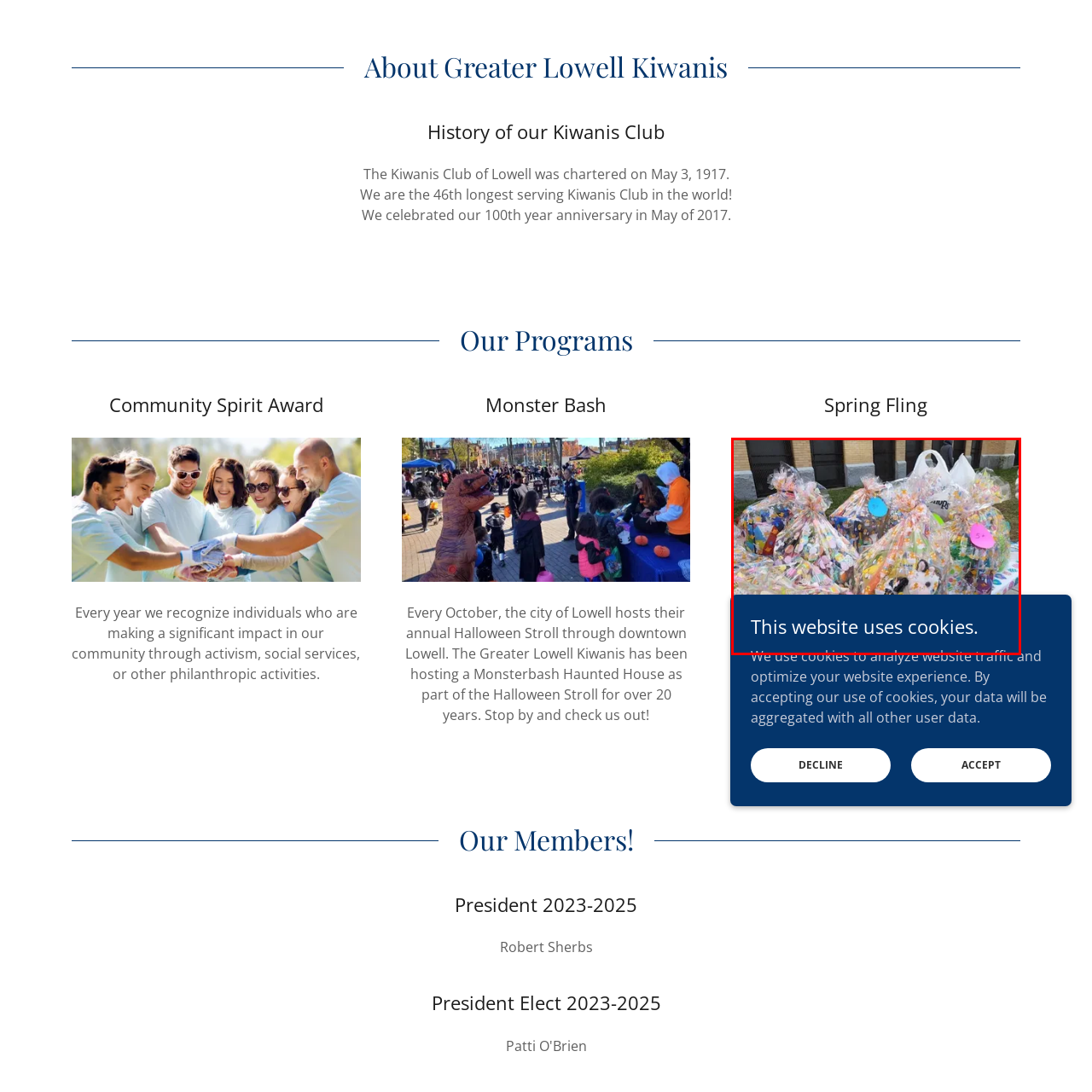What type of venue is hinted at by the backdrop?
Analyze the image encased by the red bounding box and elaborate on your answer to the question.

The caption describes the backdrop as a 'brick wall', which is often associated with community spaces or outdoor venues, implying that the gift baskets might be sold or displayed in such a setting.